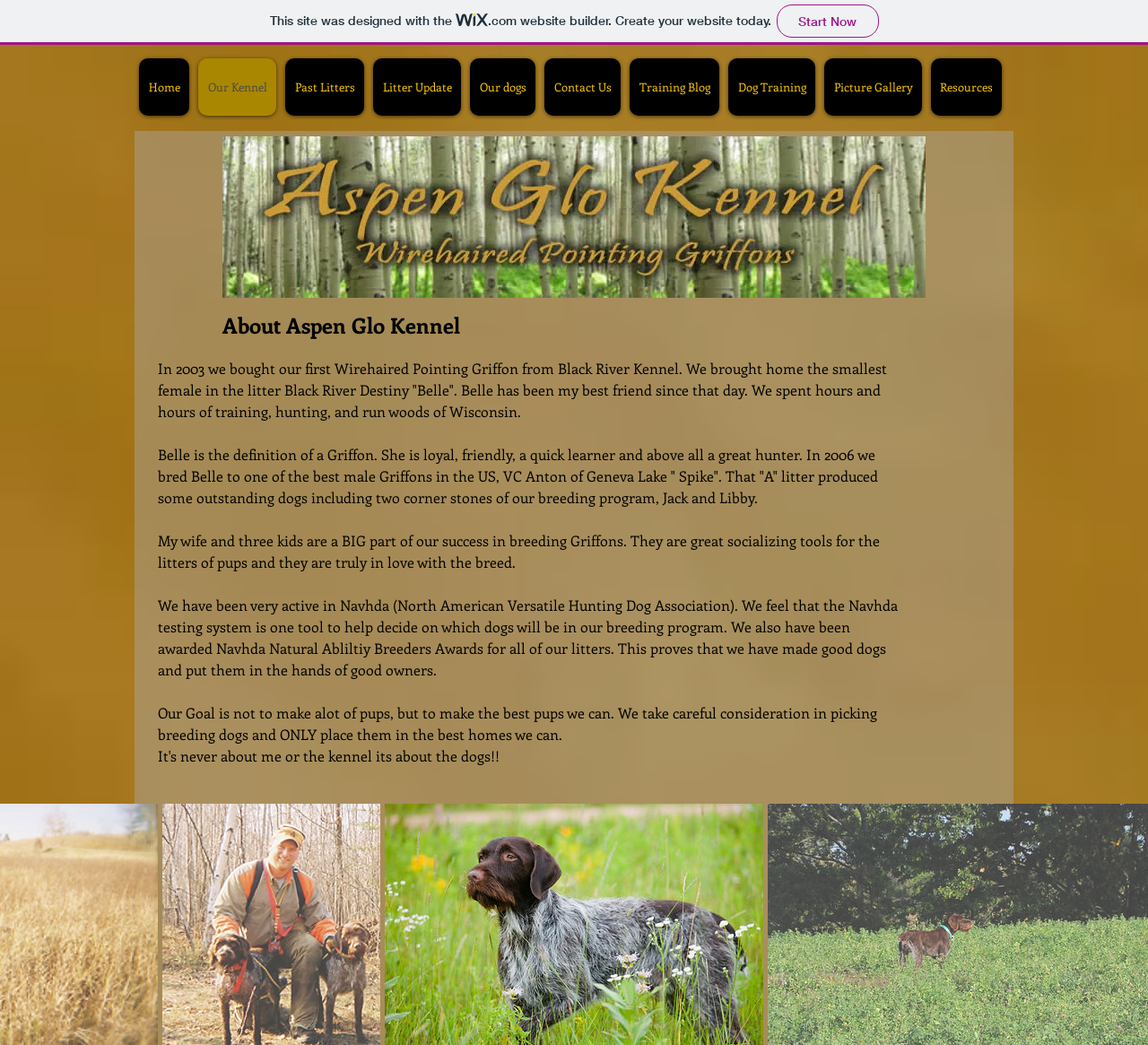How many kids are part of the kennel's success?
We need a detailed and exhaustive answer to the question. Please elaborate.

According to the webpage, the author's wife and three kids are a big part of the kennel's success in breeding Griffons, as they help with socializing the puppies.